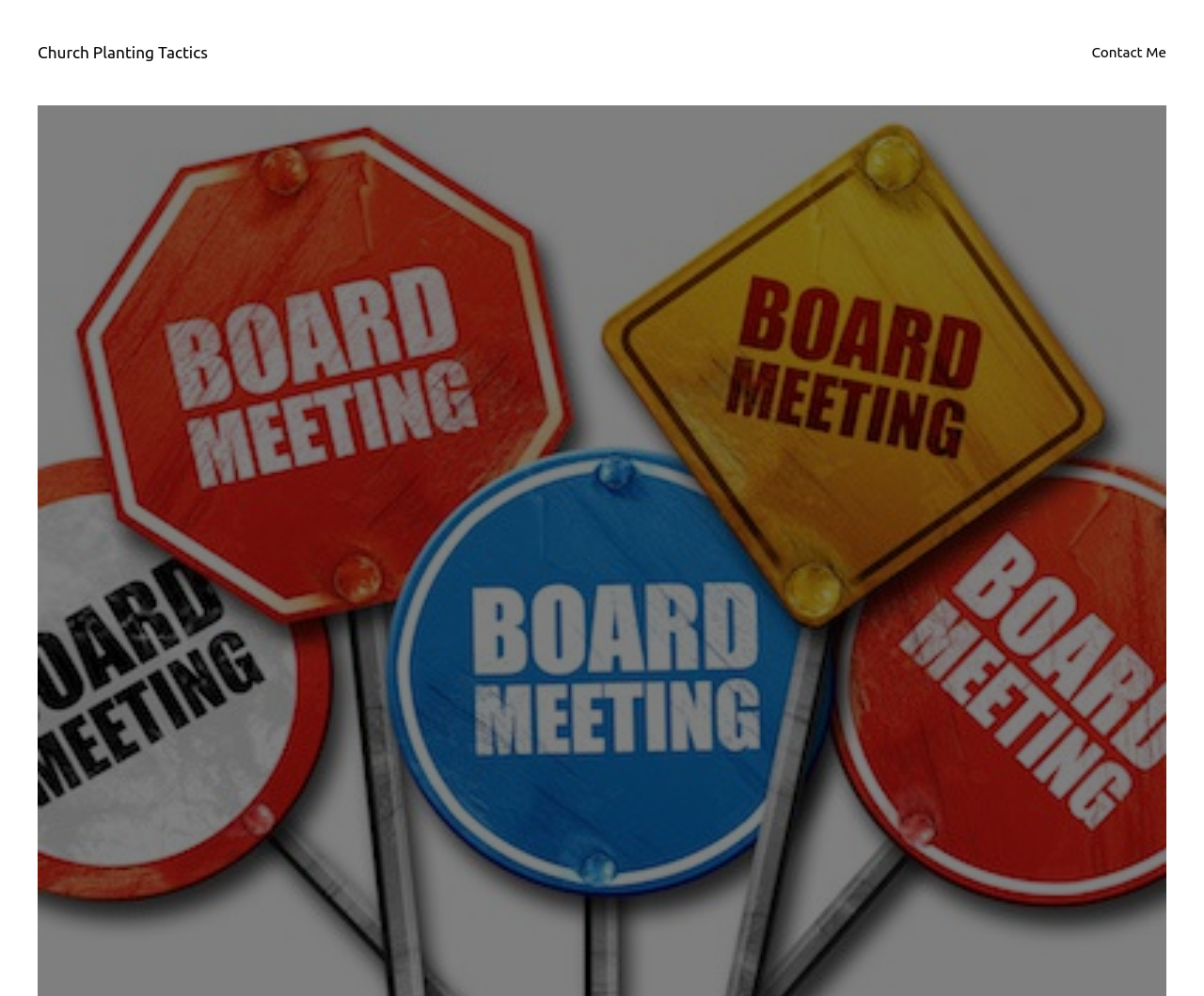Based on the description "Church Planting Tactics", find the bounding box of the specified UI element.

[0.031, 0.043, 0.173, 0.061]